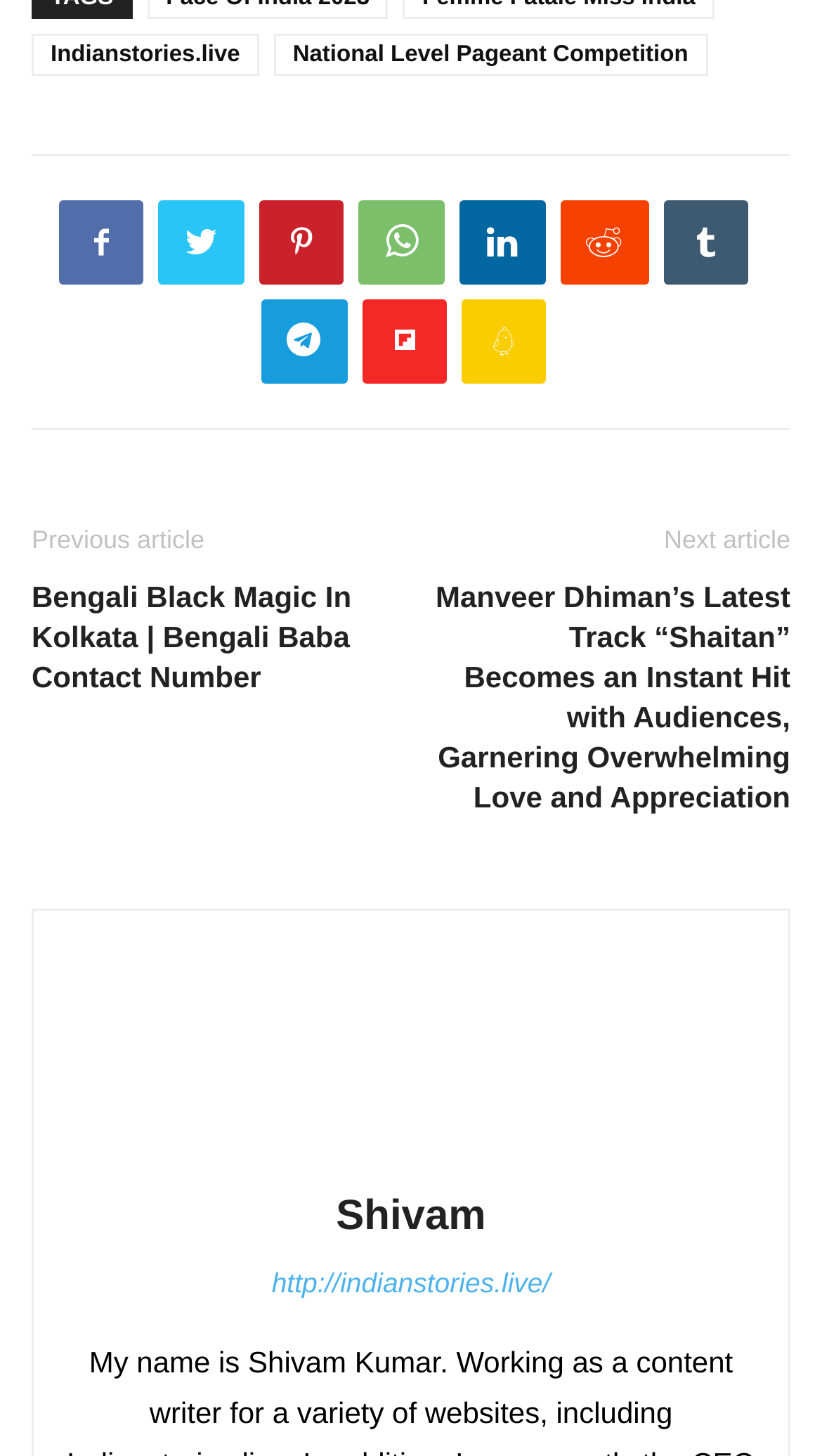How many social media links are present?
Answer with a single word or phrase, using the screenshot for reference.

9